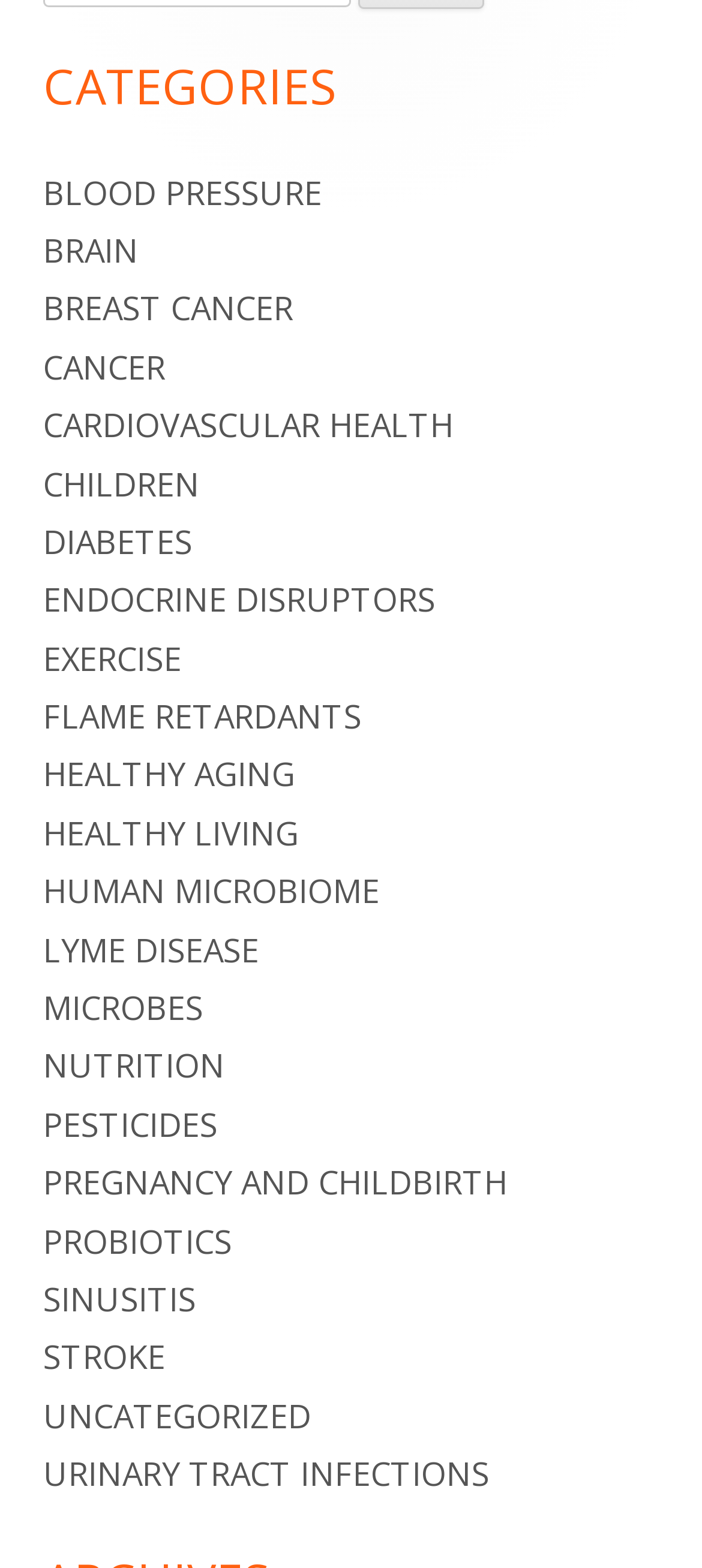Pinpoint the bounding box coordinates of the clickable element needed to complete the instruction: "explore DIABETES". The coordinates should be provided as four float numbers between 0 and 1: [left, top, right, bottom].

[0.062, 0.331, 0.274, 0.359]